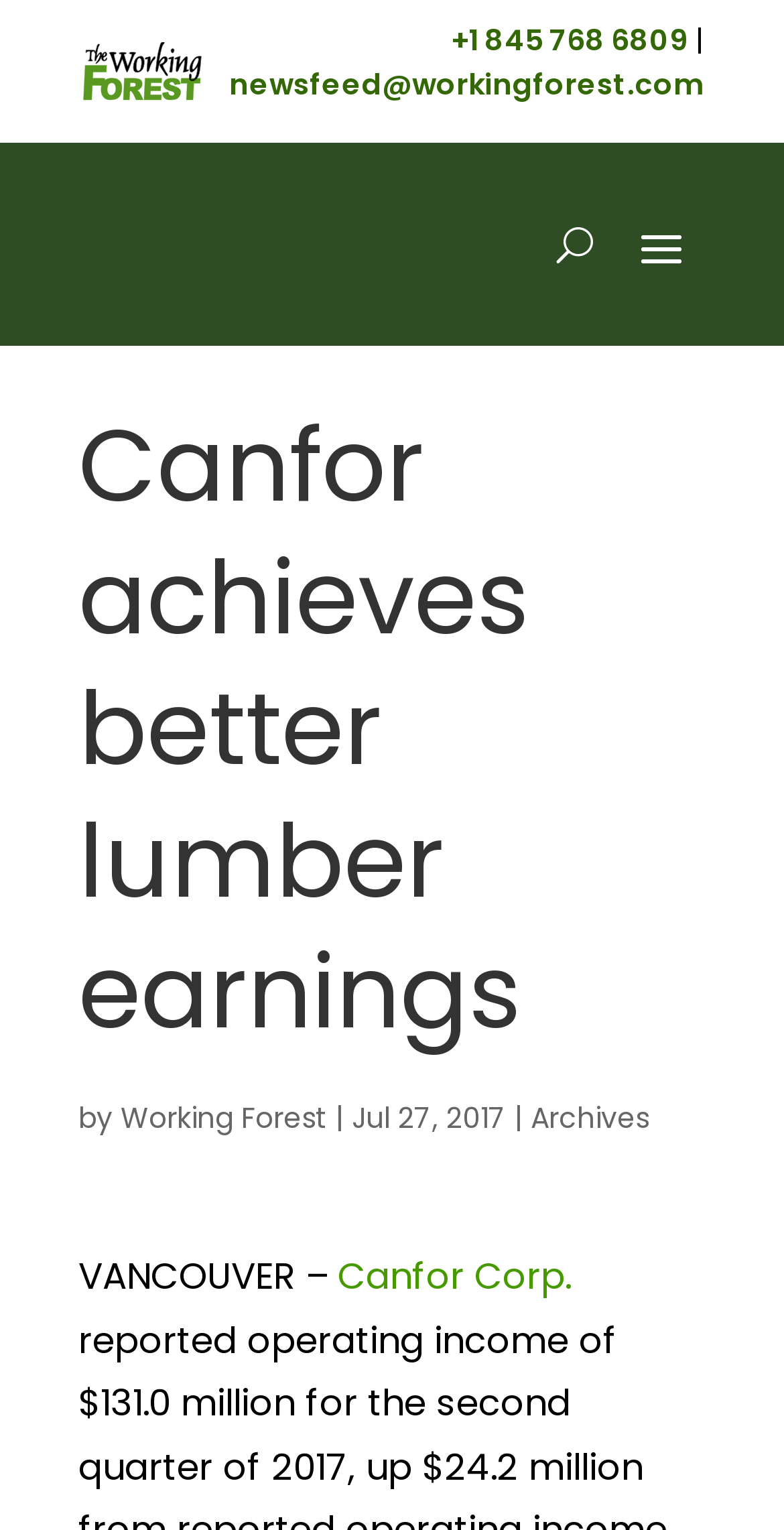What is the date mentioned in the article?
Refer to the image and provide a one-word or short phrase answer.

Jul 27, 2017